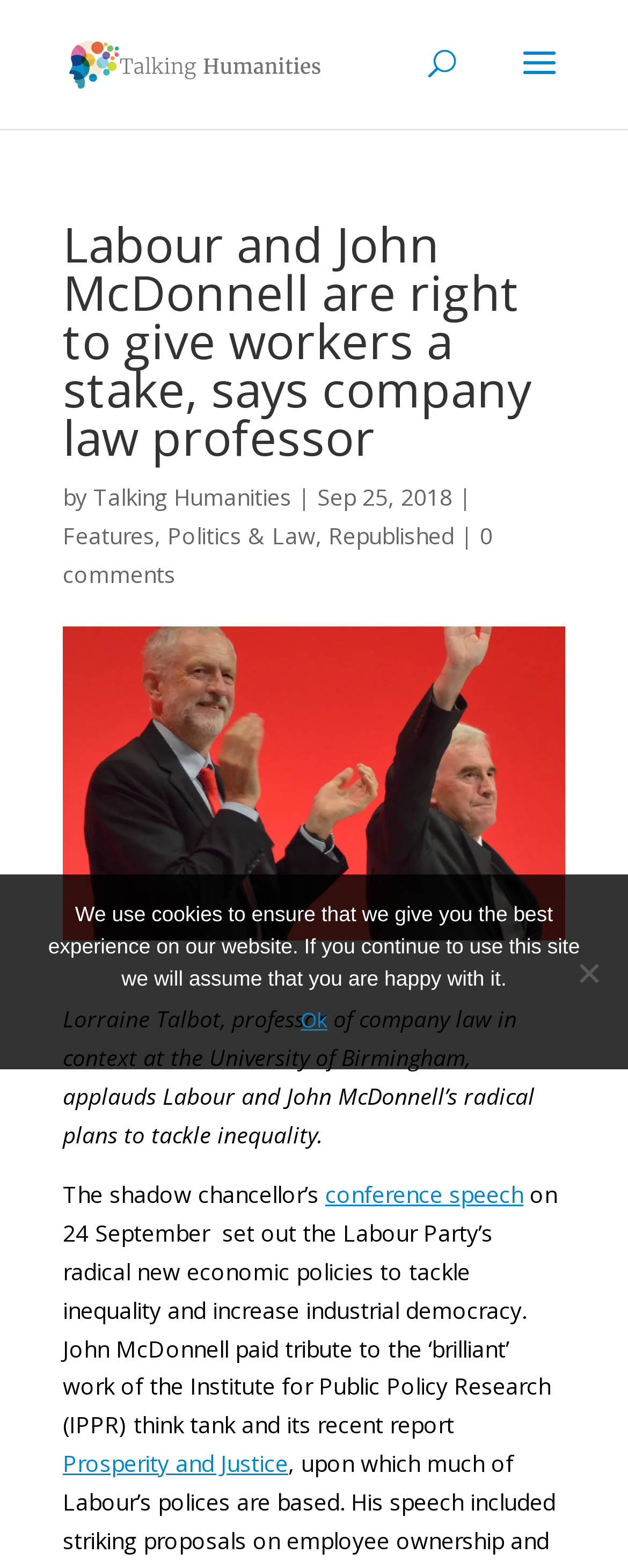Please locate the clickable area by providing the bounding box coordinates to follow this instruction: "read the article by Lorraine Talbot".

[0.1, 0.64, 0.851, 0.733]